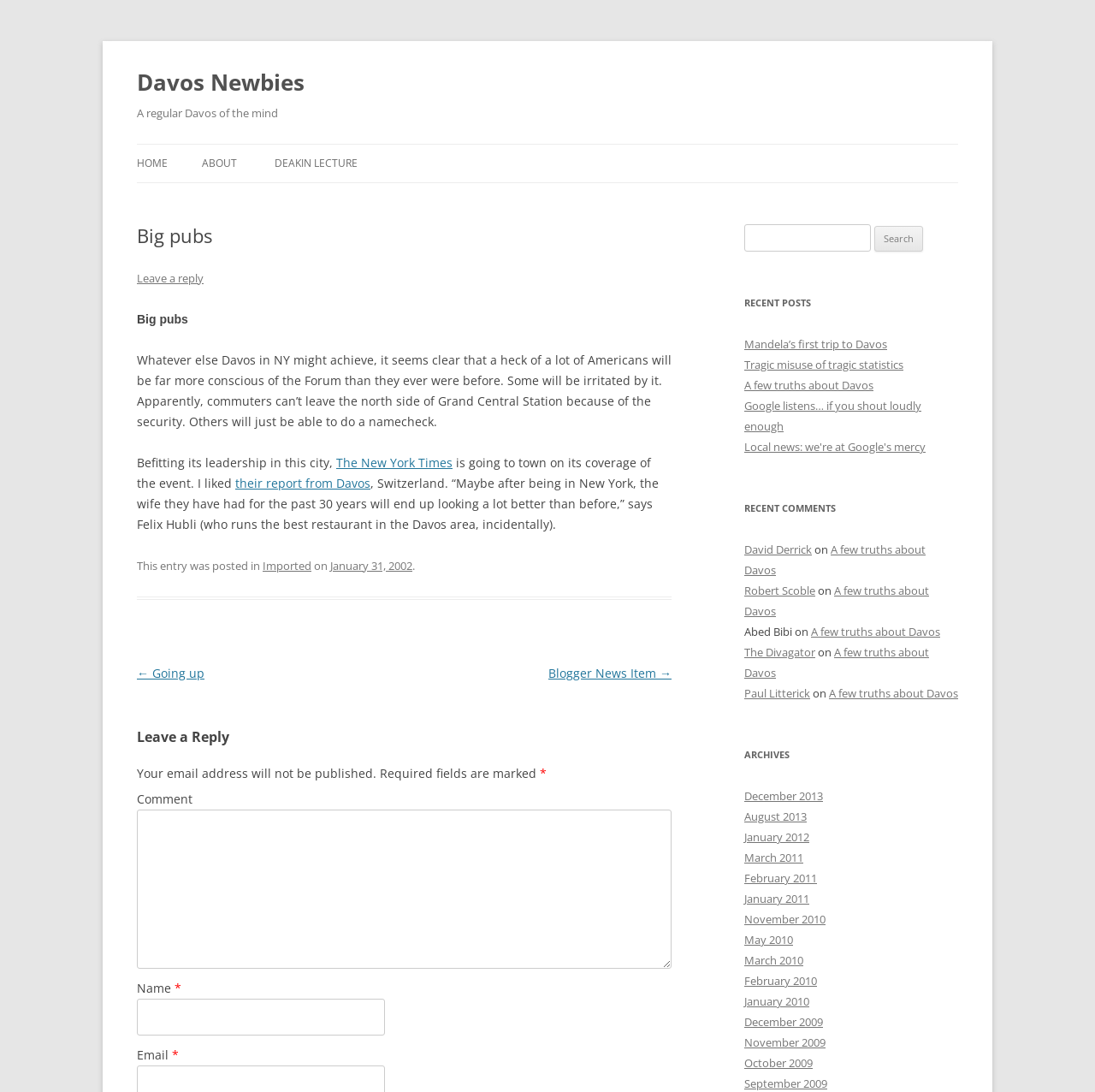Locate the bounding box coordinates of the element I should click to achieve the following instruction: "Click on the 'HOME' link".

[0.125, 0.132, 0.153, 0.167]